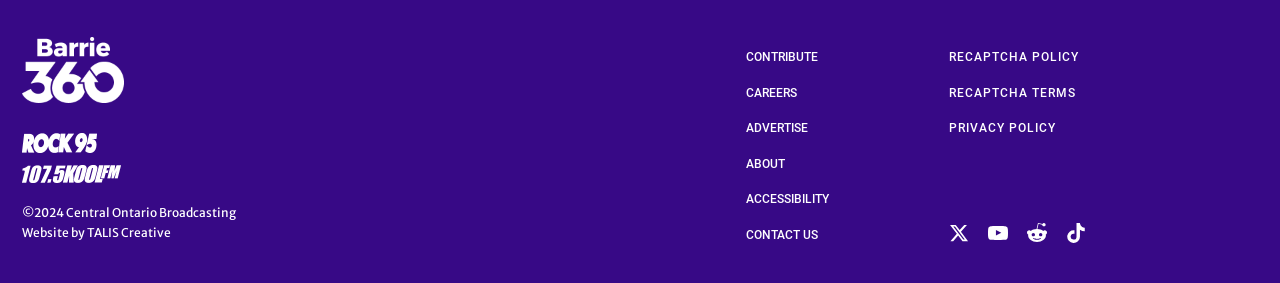With reference to the screenshot, provide a detailed response to the question below:
What is the copyright year?

The copyright year can be found at the bottom of the webpage, where it says '©2024'.